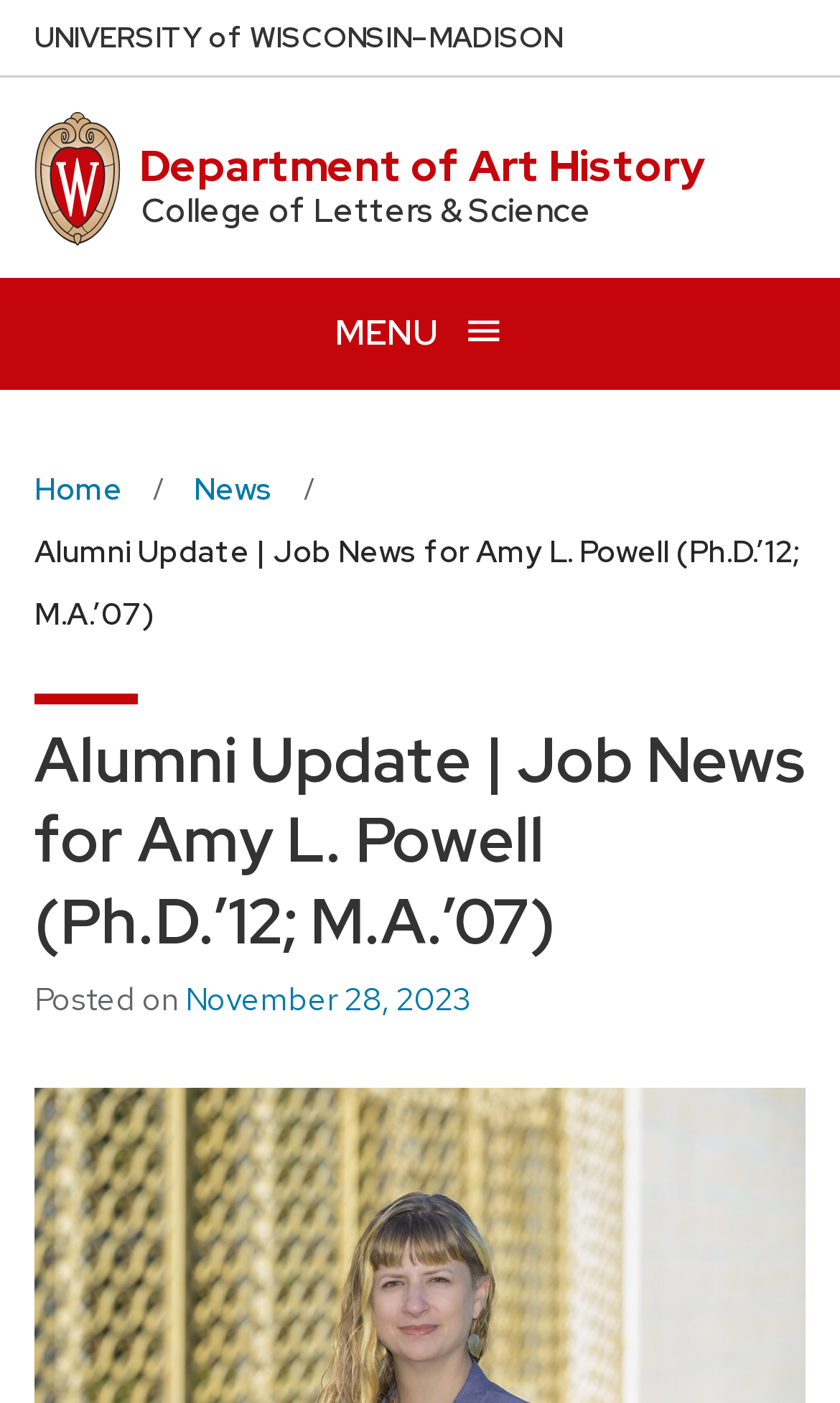Find the bounding box coordinates of the element to click in order to complete the given instruction: "Search."

None